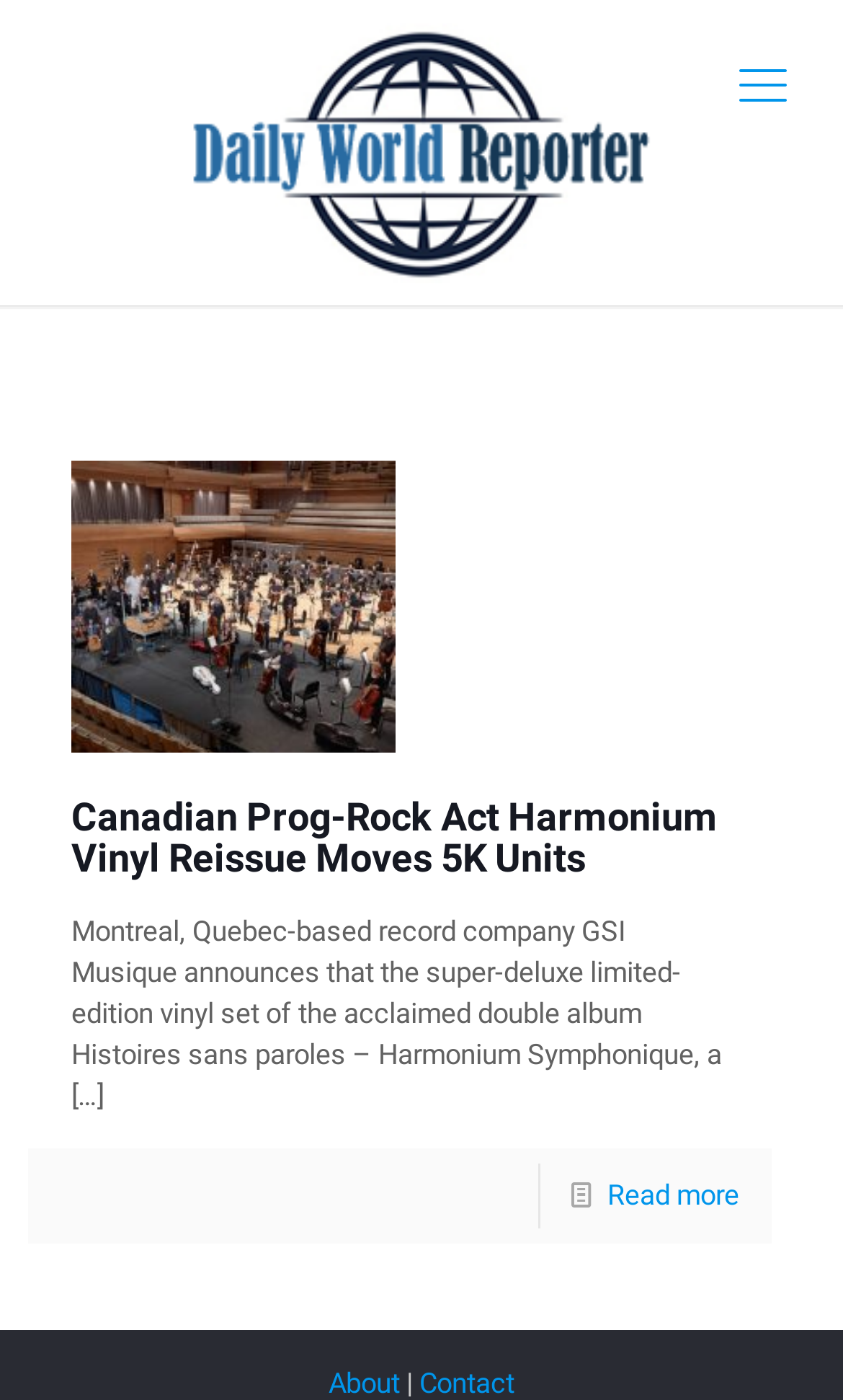What is the location of the record company?
Based on the image, give a concise answer in the form of a single word or short phrase.

Montreal, Quebec